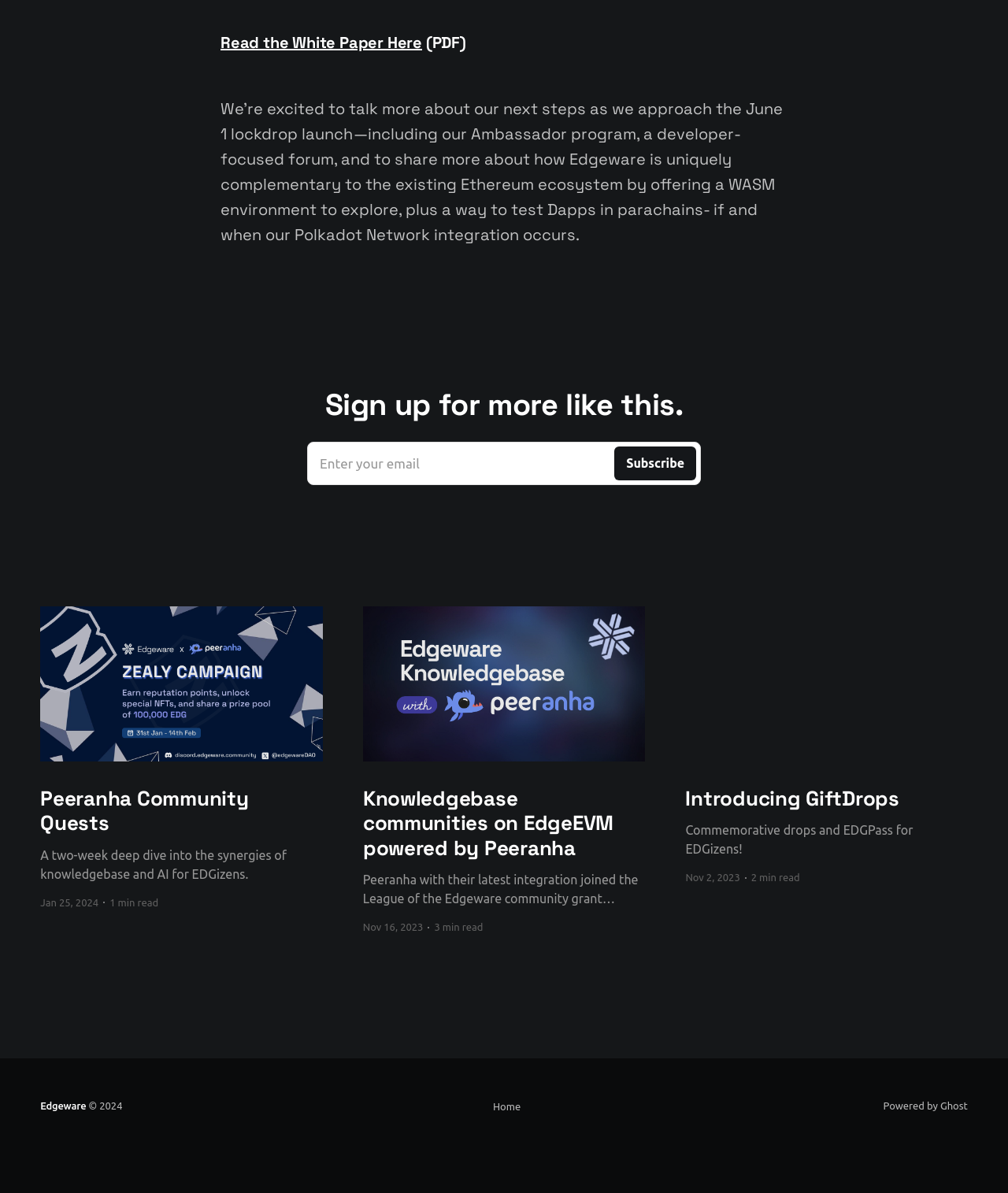Bounding box coordinates are given in the format (top-left x, top-left y, bottom-right x, bottom-right y). All values should be floating point numbers between 0 and 1. Provide the bounding box coordinate for the UI element described as: Enter your email Subscribe

[0.305, 0.37, 0.695, 0.407]